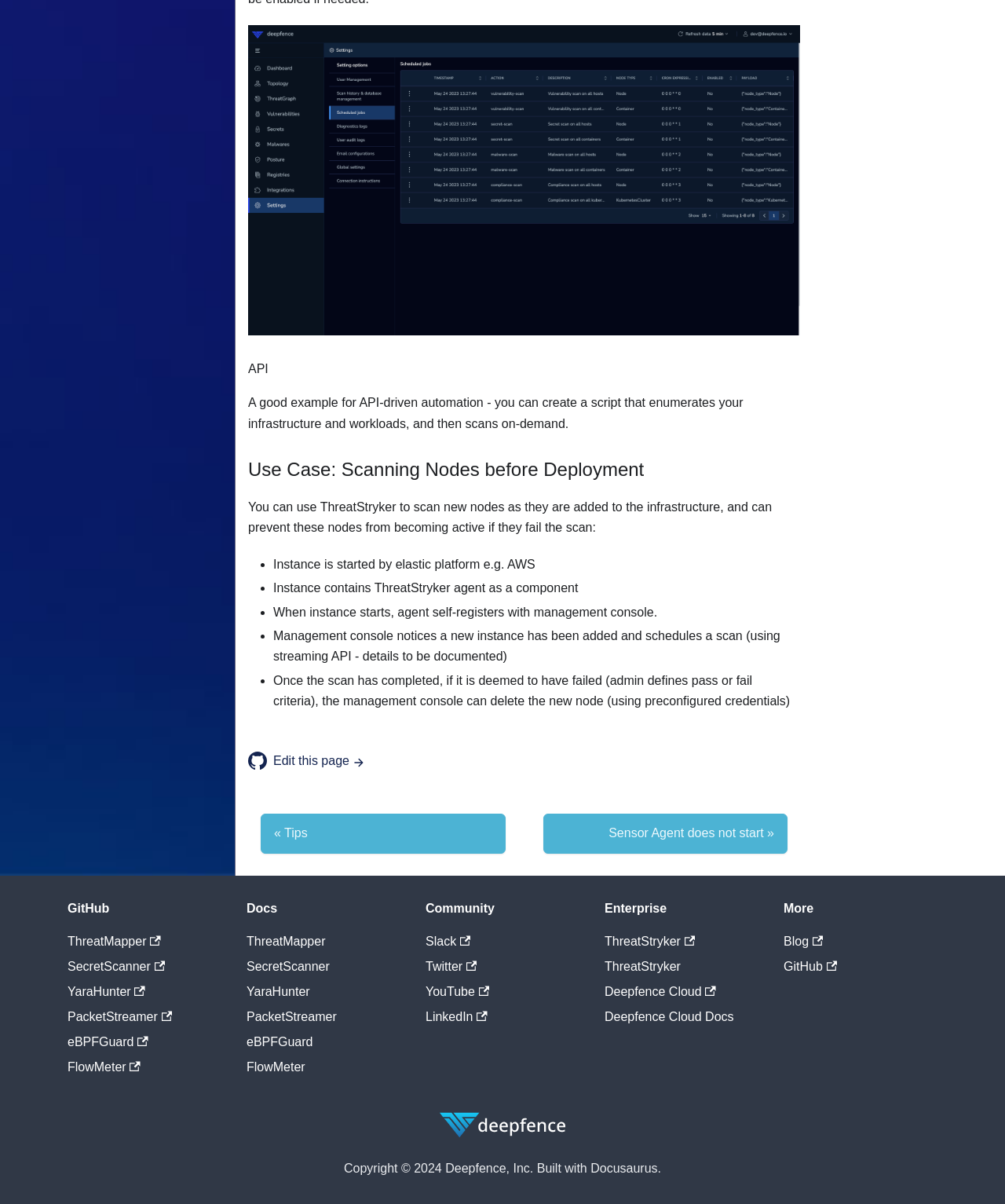Consider the image and give a detailed and elaborate answer to the question: 
What is the purpose of the link 'Direct link to Use Case: Scanning Nodes before Deployment'?

The link 'Direct link to Use Case: Scanning Nodes before Deployment' is likely intended to provide access to a specific use case related to scanning nodes before deployment. This use case is probably an example of how ThreatStryker can be used in a real-world scenario.